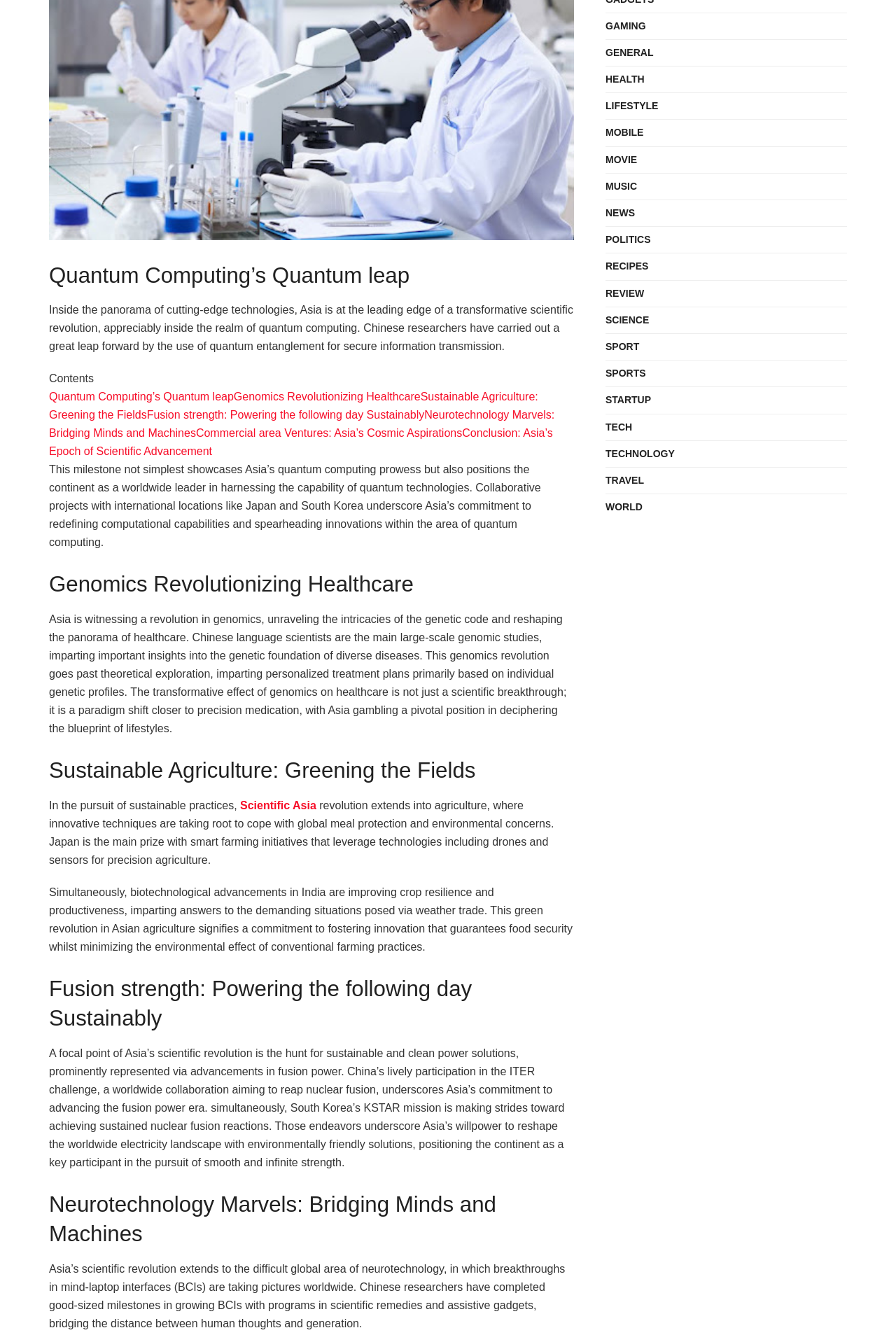Provide the bounding box coordinates, formatted as (top-left x, top-left y, bottom-right x, bottom-right y), with all values being floating point numbers between 0 and 1. Identify the bounding box of the UI element that matches the description: Sustainable Agriculture: Greening the Fields

[0.055, 0.291, 0.601, 0.314]